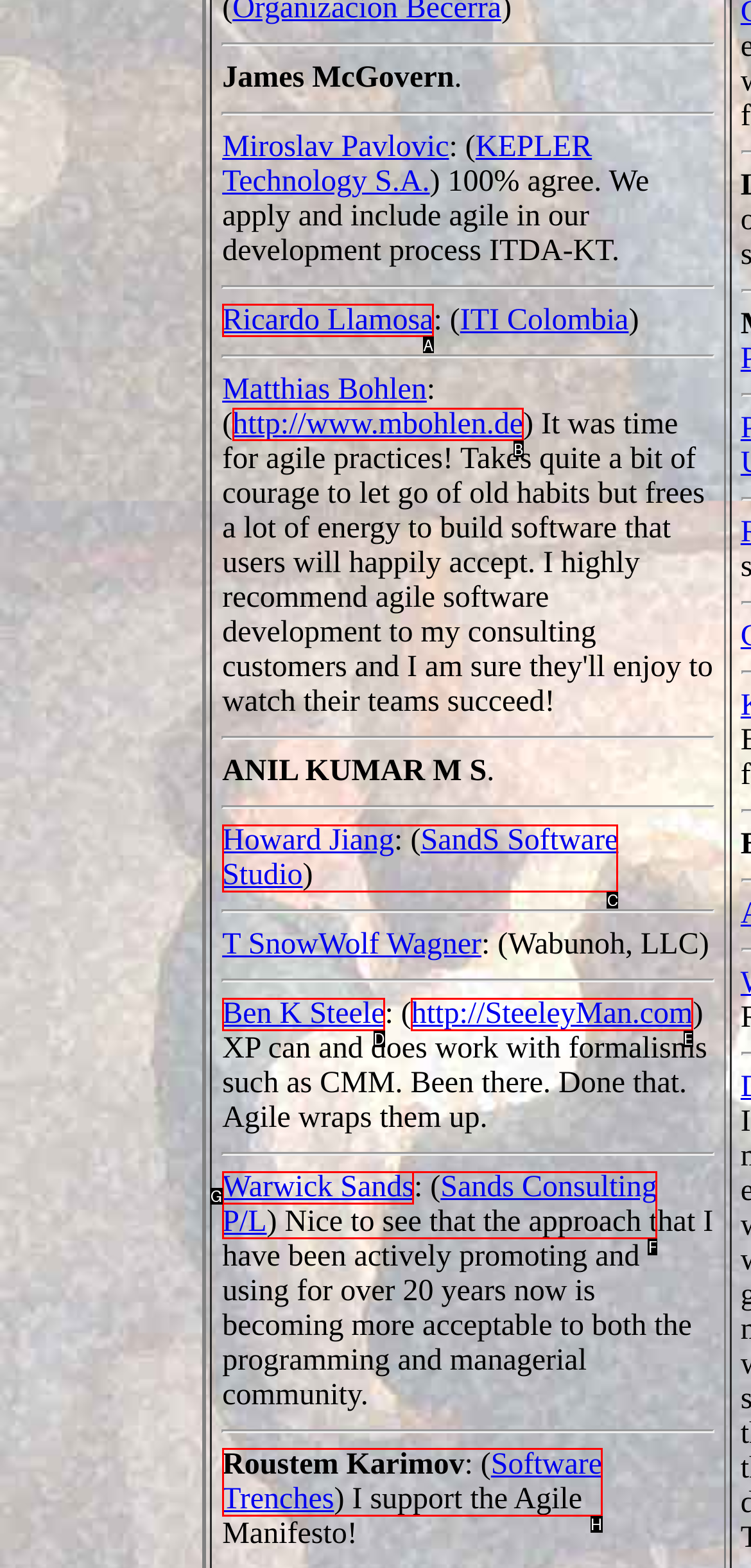To execute the task: Learn more about Howard Jiang's company, which one of the highlighted HTML elements should be clicked? Answer with the option's letter from the choices provided.

C